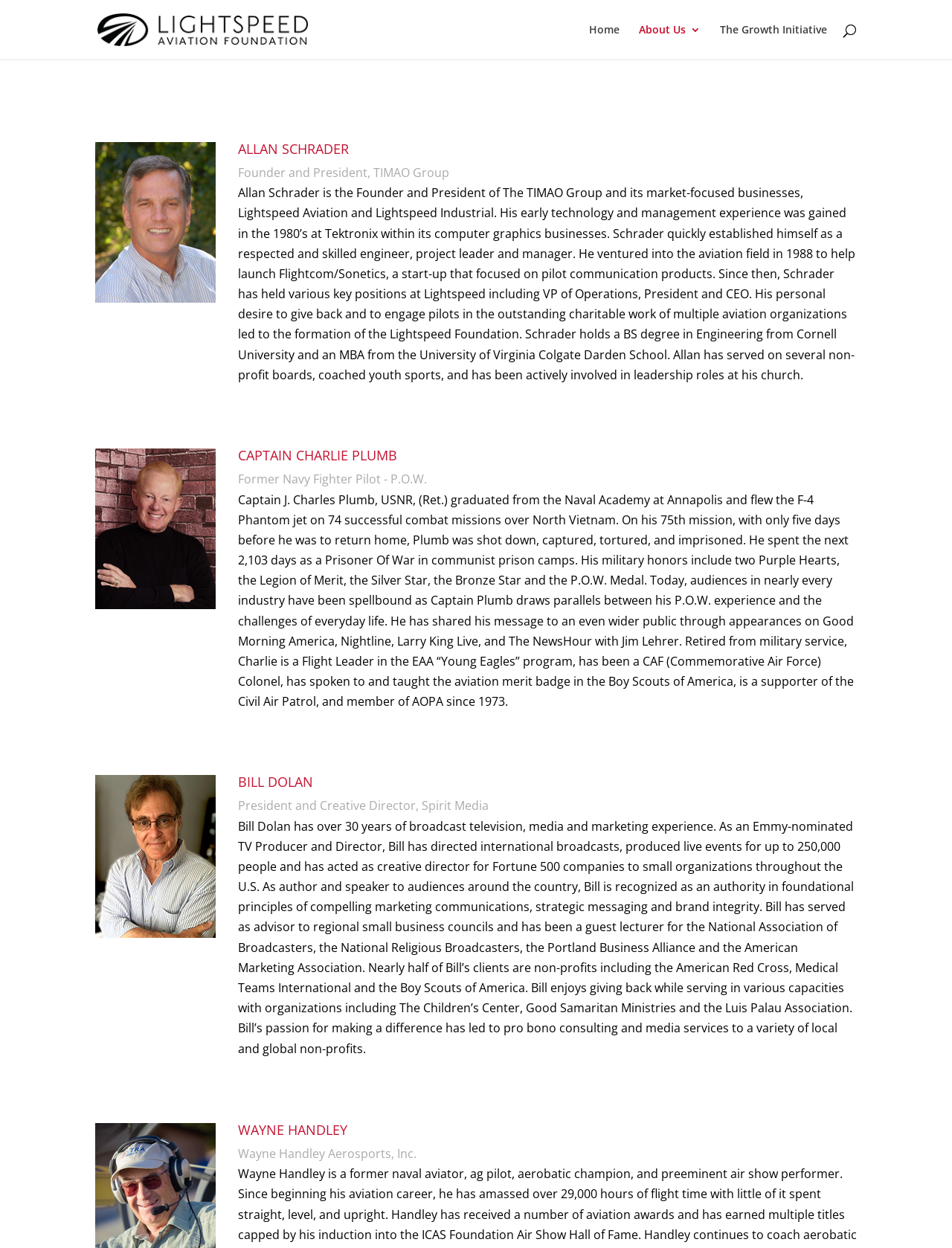Answer the question using only a single word or phrase: 
What is the name of the foundation?

Lightspeed Aviation Foundation